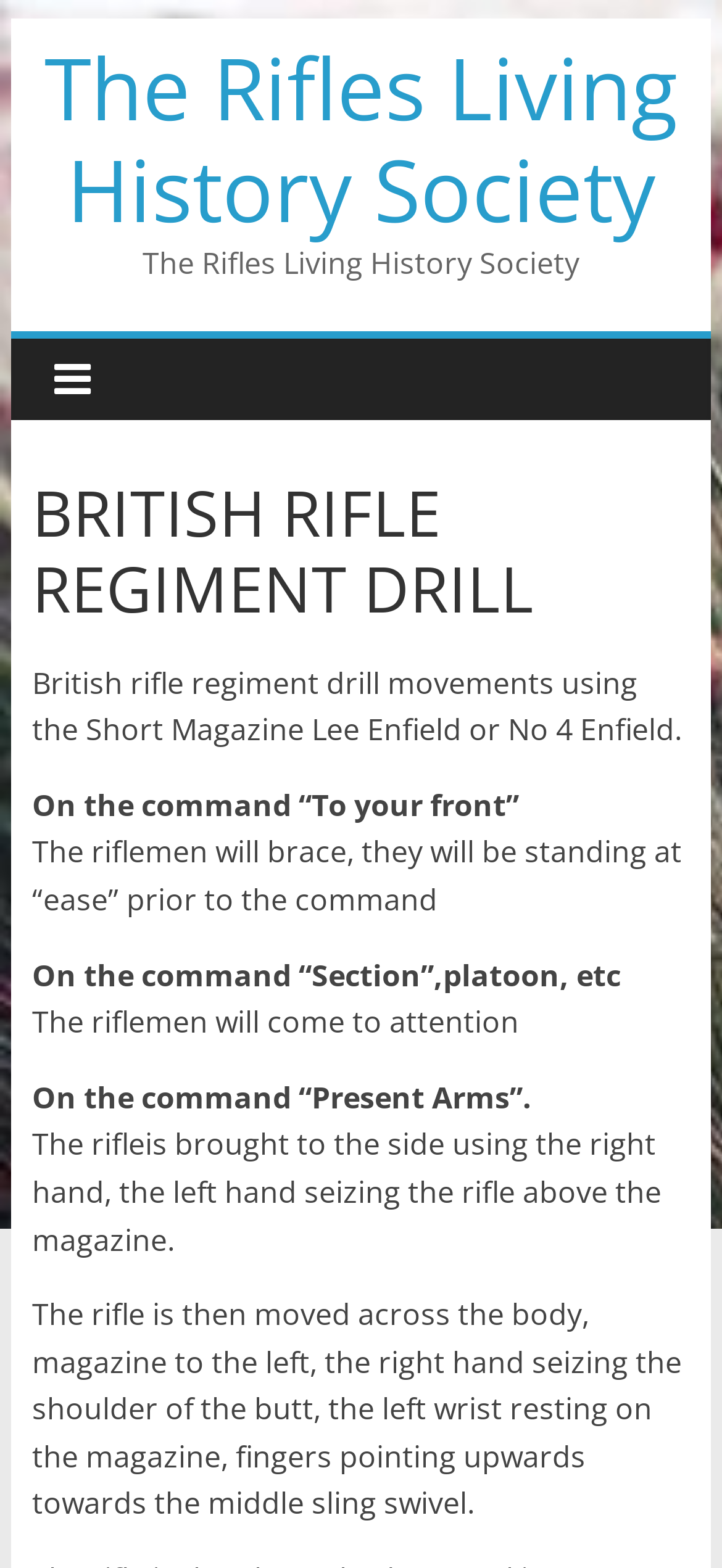Provide an in-depth caption for the elements present on the webpage.

The webpage is about the British Rifle Regiment Drill, specifically focusing on the drill movements using the Short Magazine Lee Enfield or No 4 Enfield. At the top-left corner, there is a link to "Skip to content". Below it, there is a heading that reads "The Rifles Living History Society", which is also a link. 

To the right of the heading, there is a larger heading that reads "BRITISH RIFLE REGIMENT DRILL". Below these headings, there are several blocks of text that describe the drill movements. The text is arranged in a vertical column, with each block building upon the previous one to explain the sequence of actions. 

The text starts by explaining that on the command "To your front", the riflemen will brace, and they will be standing at "ease" prior to the command. It then describes the actions that follow, including coming to attention on the command "Section, platoon, etc", and presenting arms on the command "Present Arms". The text provides detailed descriptions of how the rifle is handled during these actions, including how it is brought to the side, moved across the body, and positioned.